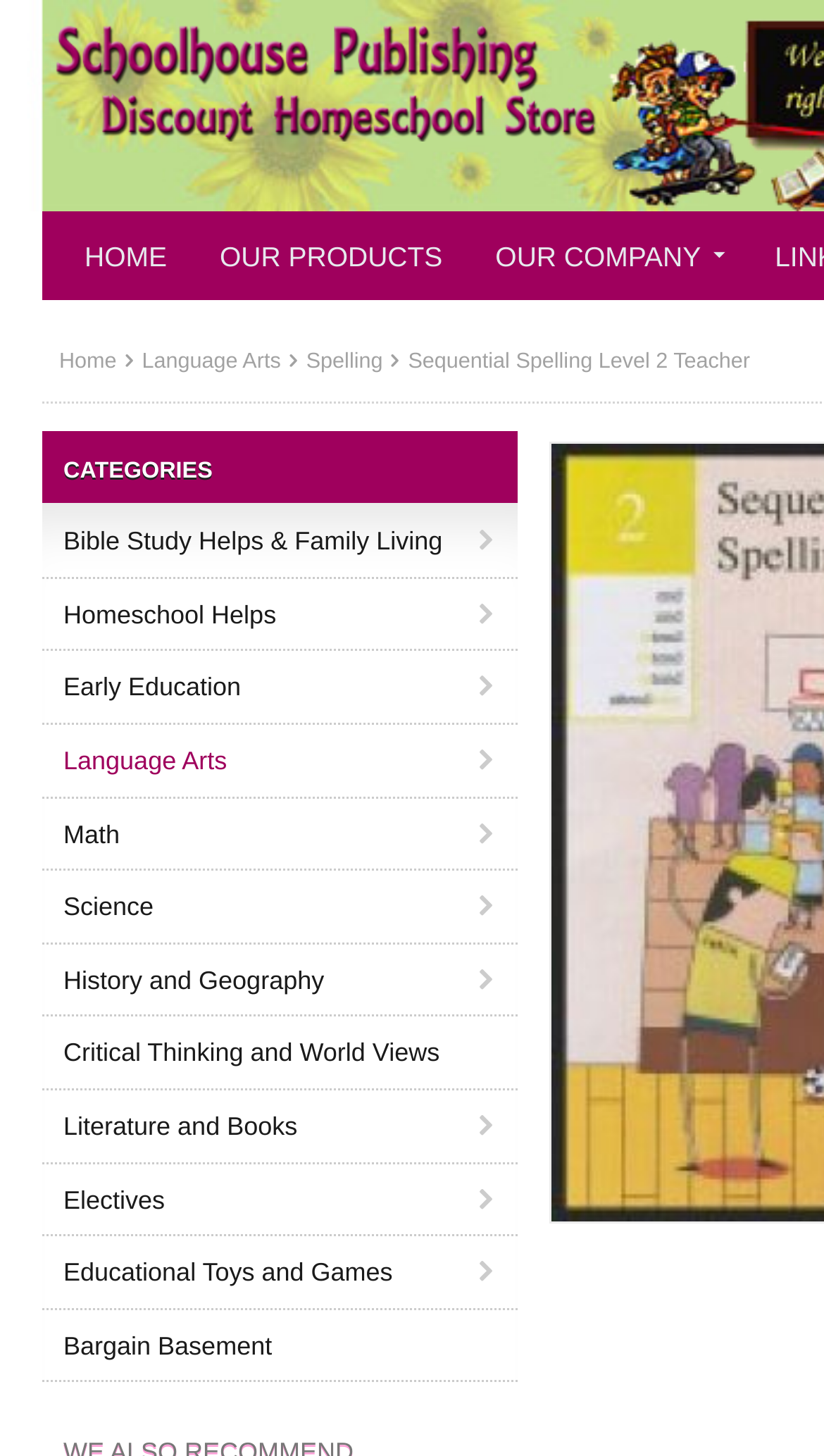Answer this question using a single word or a brief phrase:
What is the last category listed?

Bargain Basement